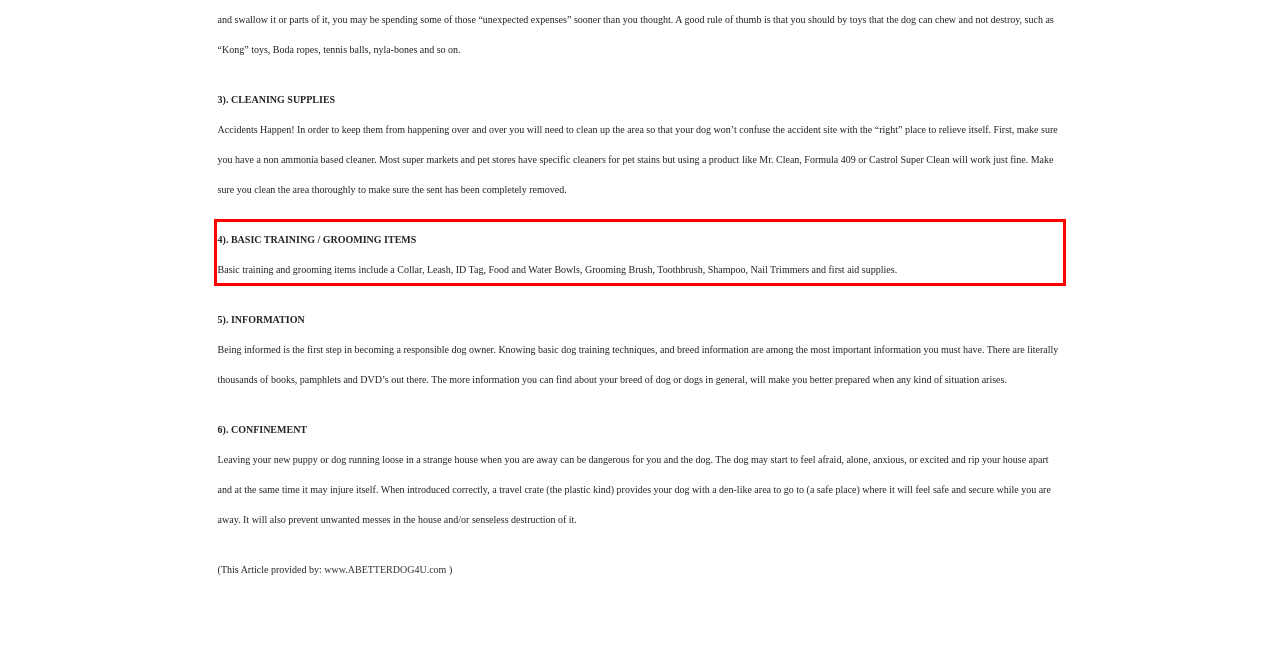Given a screenshot of a webpage, identify the red bounding box and perform OCR to recognize the text within that box.

4). BASIC TRAINING / GROOMING ITEMS Basic training and grooming items include a Collar, Leash, ID Tag, Food and Water Bowls, Grooming Brush, Toothbrush, Shampoo, Nail Trimmers and first aid supplies.